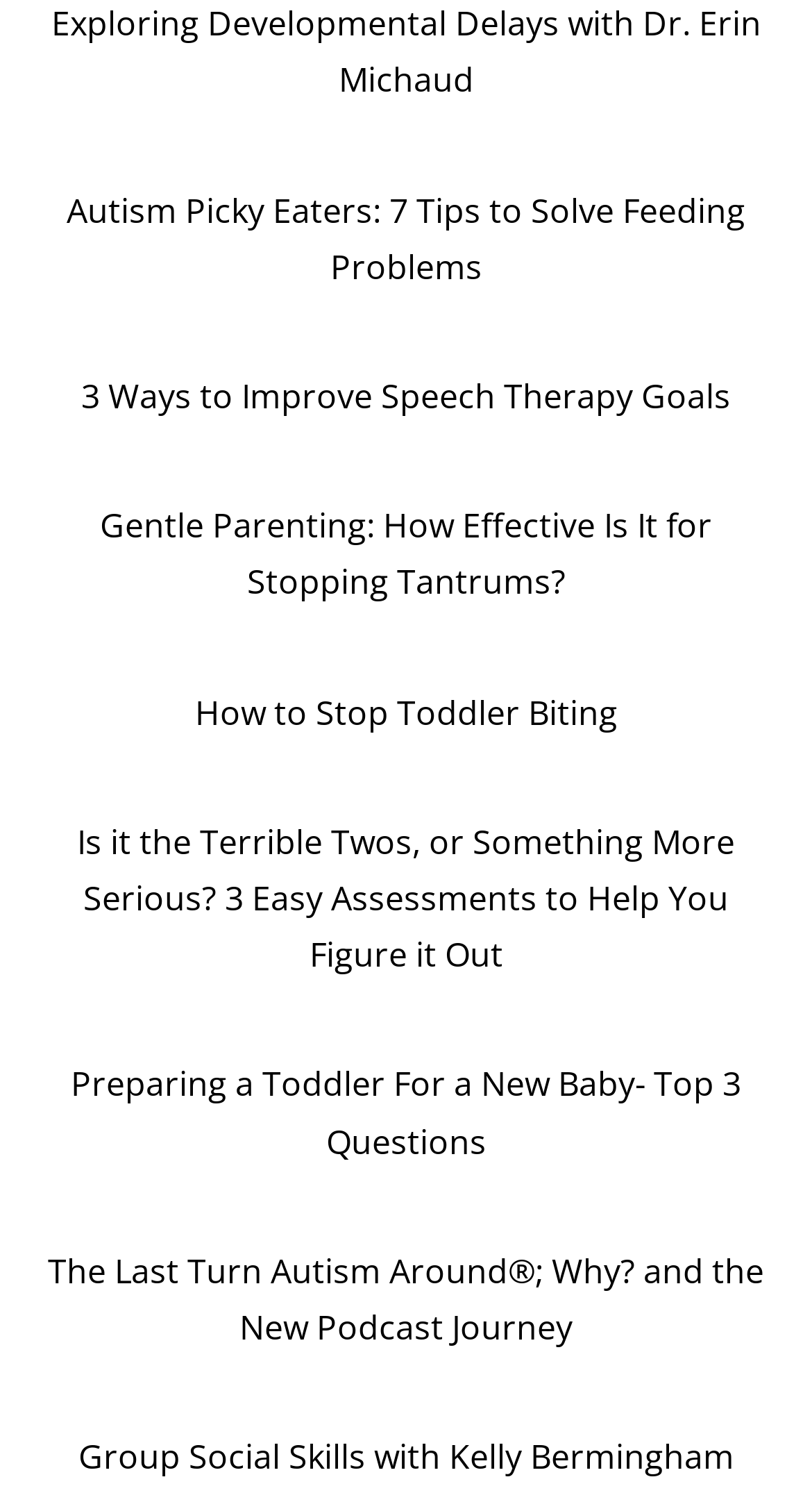Utilize the details in the image to give a detailed response to the question: How many tips are provided for solving feeding problems in autistic children?

The second article is titled 'Autism Picky Eaters: 7 Tips to Solve Feeding Problems', which implies that the article provides 7 tips for solving feeding problems in autistic children.